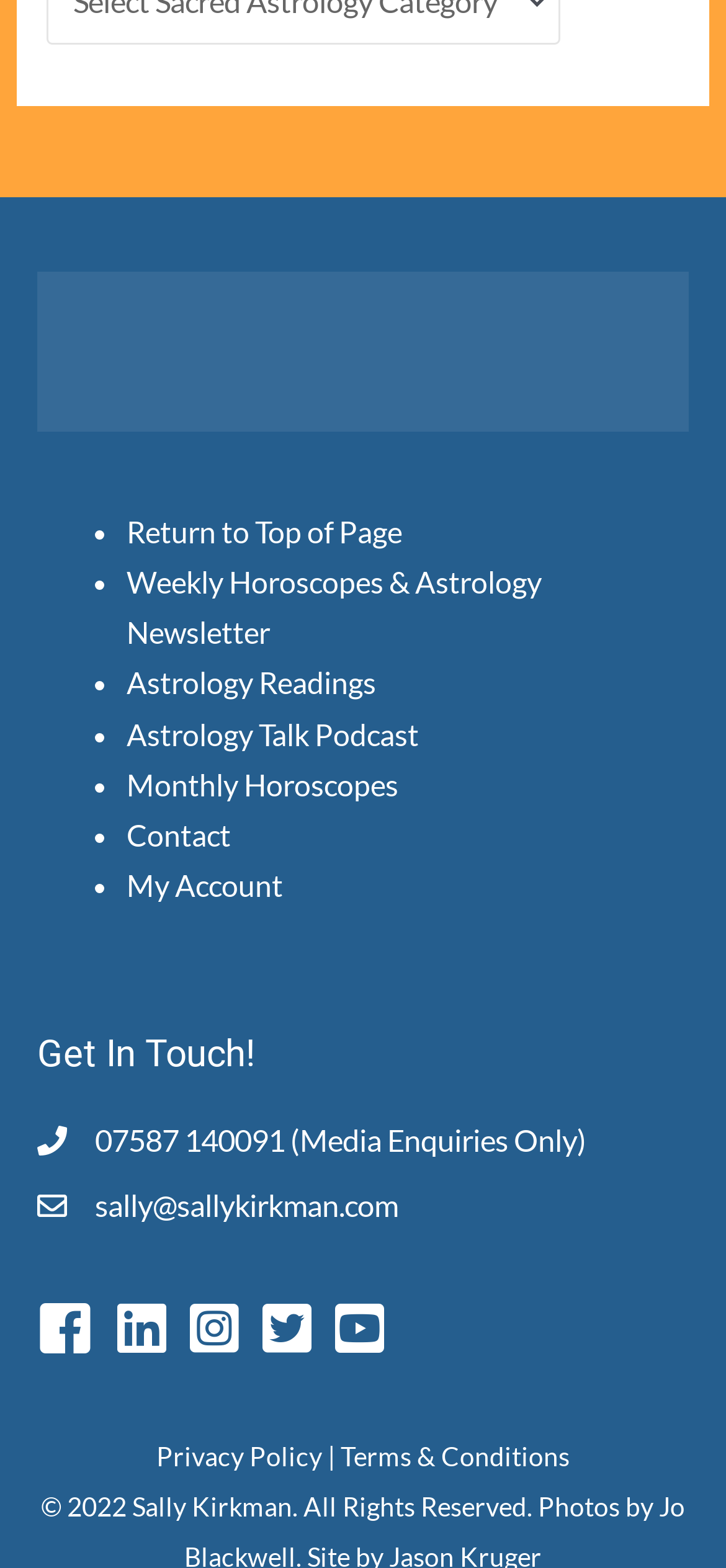Identify the bounding box coordinates of the clickable region necessary to fulfill the following instruction: "Visit the page about mastering freelance web design". The bounding box coordinates should be four float numbers between 0 and 1, i.e., [left, top, right, bottom].

None